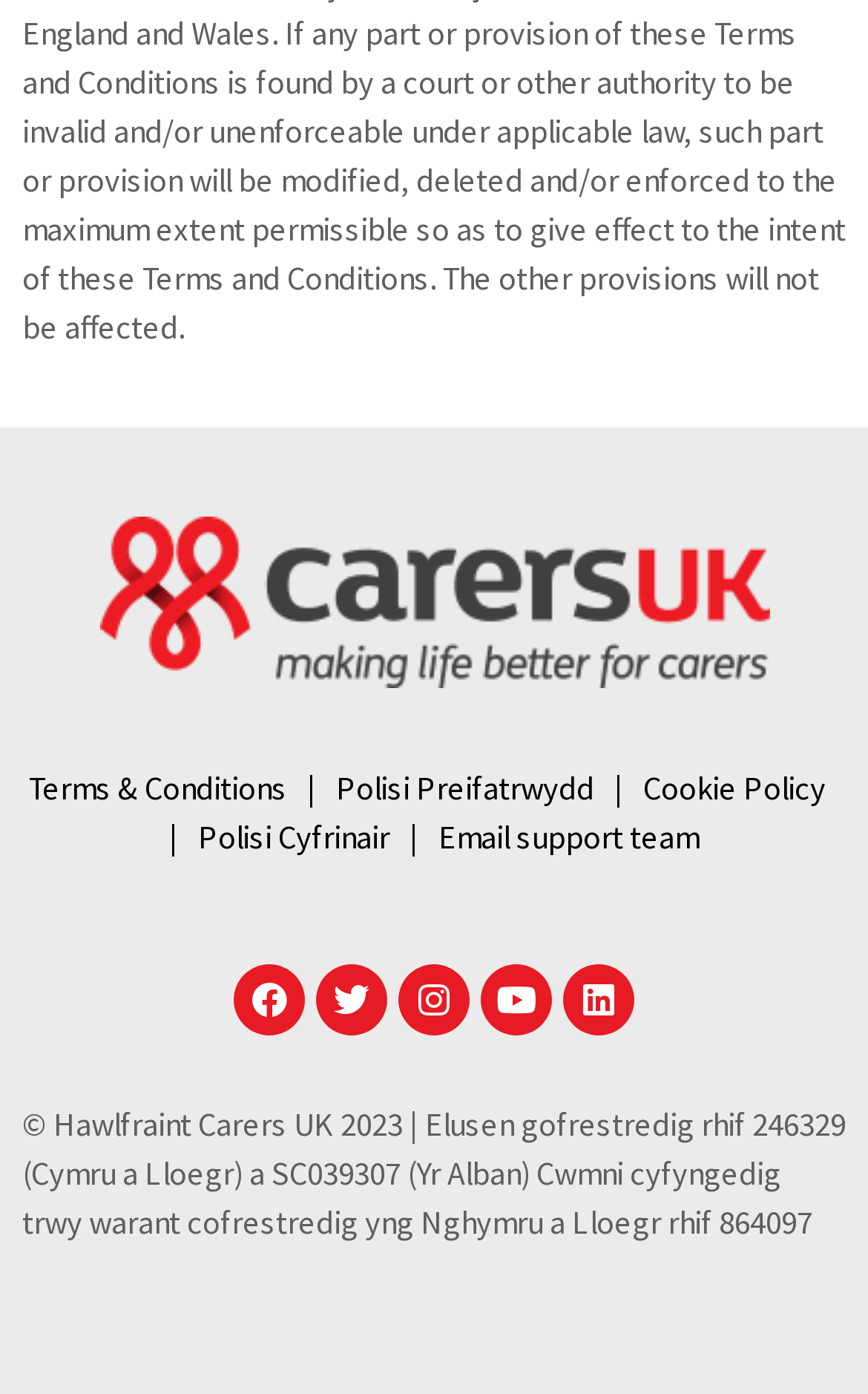Pinpoint the bounding box coordinates of the clickable element needed to complete the instruction: "View terms and conditions". The coordinates should be provided as four float numbers between 0 and 1: [left, top, right, bottom].

[0.033, 0.551, 0.331, 0.579]